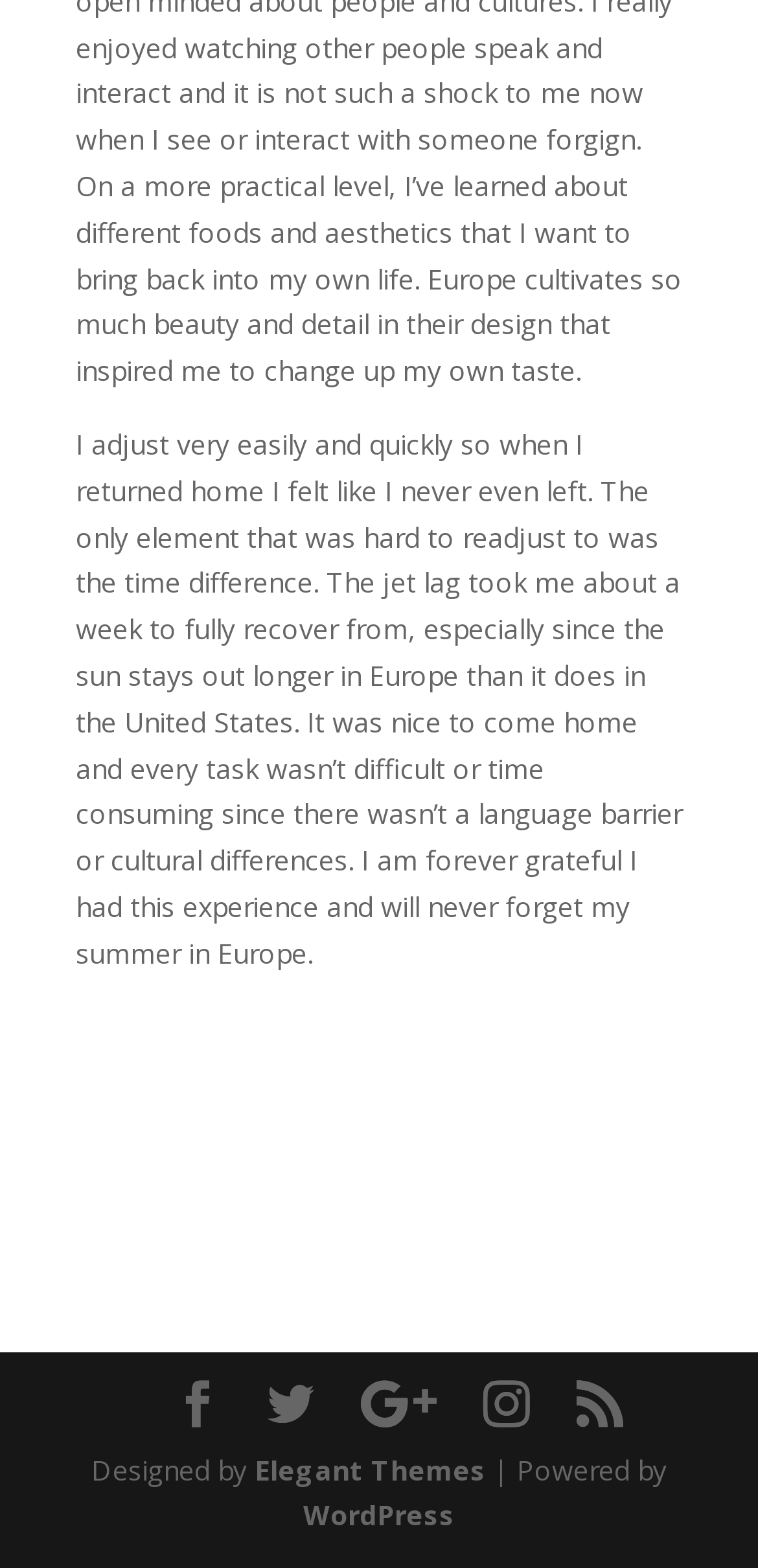Answer the question with a single word or phrase: 
How many social media links are present?

6